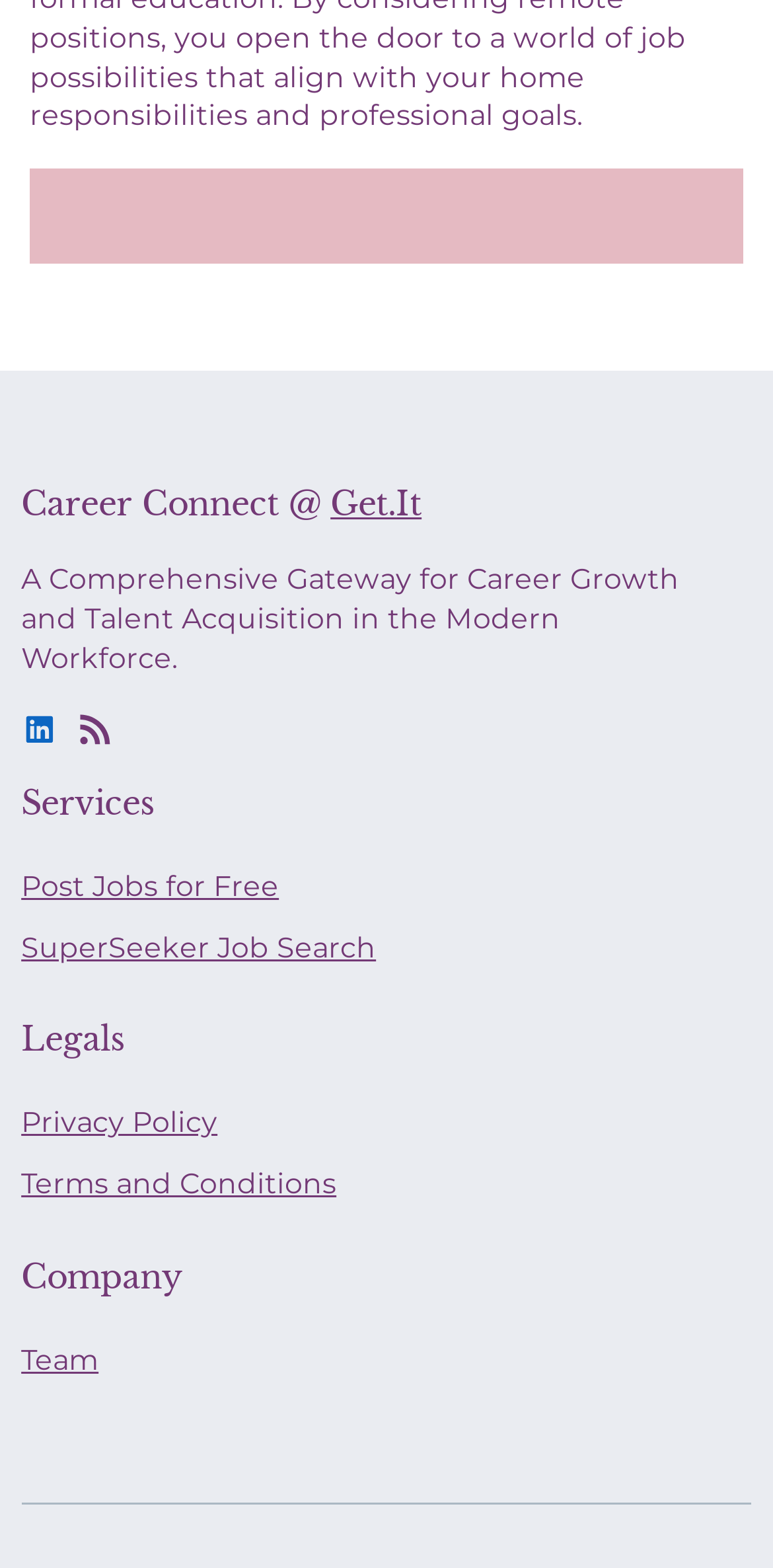Using the provided element description: "Post Jobs for Free", determine the bounding box coordinates of the corresponding UI element in the screenshot.

[0.027, 0.554, 0.361, 0.577]